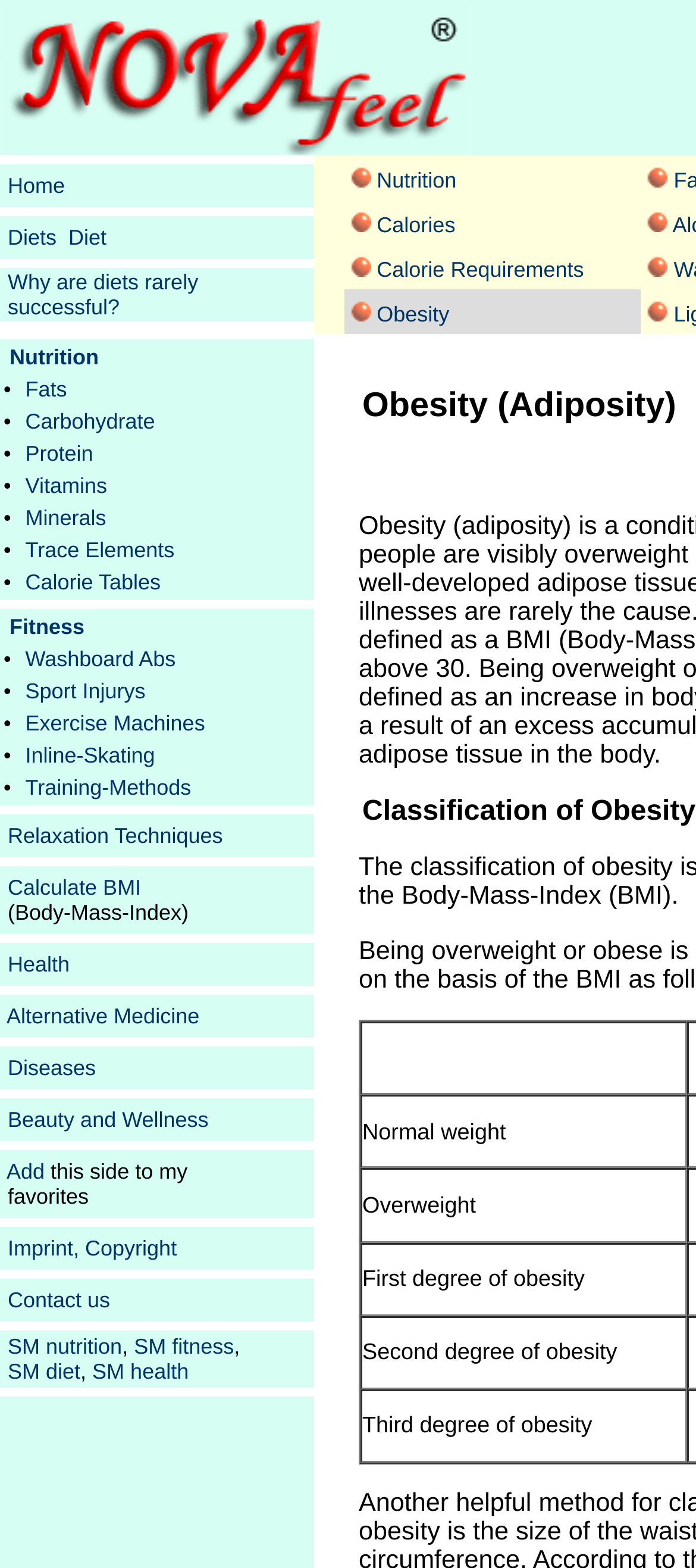Reply to the question with a single word or phrase:
What is the main topic of this webpage?

Diet